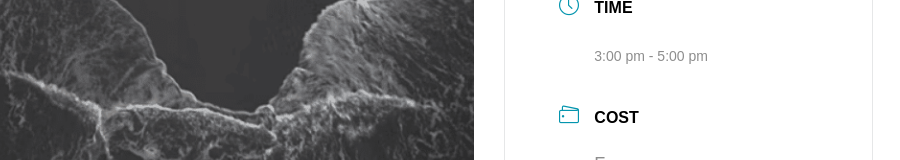Is the entry to the event free?
Based on the image, provide your answer in one word or phrase.

Yes